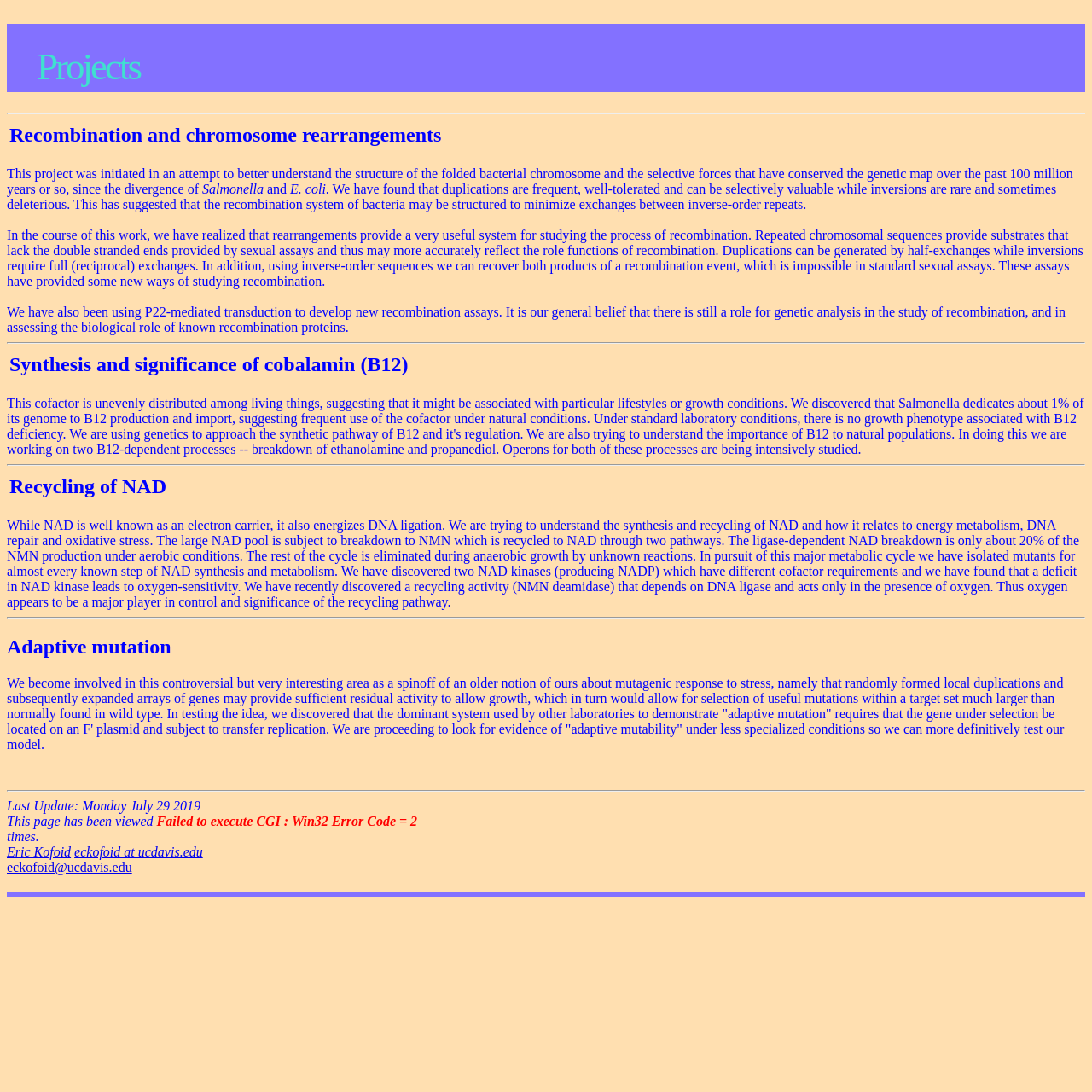Generate a thorough caption that explains the contents of the webpage.

The webpage is titled "RothLab - Projects" and appears to be a research project page. At the top, there is a horizontal separator line. Below the separator, there is a table with a single row and cell containing the heading "Recombination and chromosome rearrangements". 

To the right of the table, there is a block of text describing the project, which discusses the structure of the folded bacterial chromosome and the selective forces that have conserved the genetic map. The text also mentions the frequency and tolerance of duplications and inversions in bacteria. 

Below this text, there are two more blocks of text, one discussing the use of P22-mediated transduction to develop new recombination assays, and another describing the role of genetic analysis in the study of recombination.

Next, there is another horizontal separator line, followed by a table with a single row and cell containing the heading "Synthesis and significance of cobalamin (B12)". 

Below this table, there is another horizontal separator line, followed by a table with a single row and cell containing the heading "Recycling of NAD". 

To the right of this table, there is a block of text describing the synthesis and recycling of NAD, its relation to energy metabolism, DNA repair, and oxidative stress. The text also discusses the discovery of two NAD kinases and a recycling activity that depends on DNA ligase.

Next, there is another horizontal separator line, followed by a heading "Adaptive mutation" and a block of text discussing the concept of adaptive mutation and the laboratory's approach to testing it.

At the bottom of the page, there are three groups of text. The first group displays the last update date of the page. The second group shows the number of times the page has been viewed, but there is an error message indicating that the CGI script failed to execute. The third group contains links to contact Eric Kofoid, including an email address.